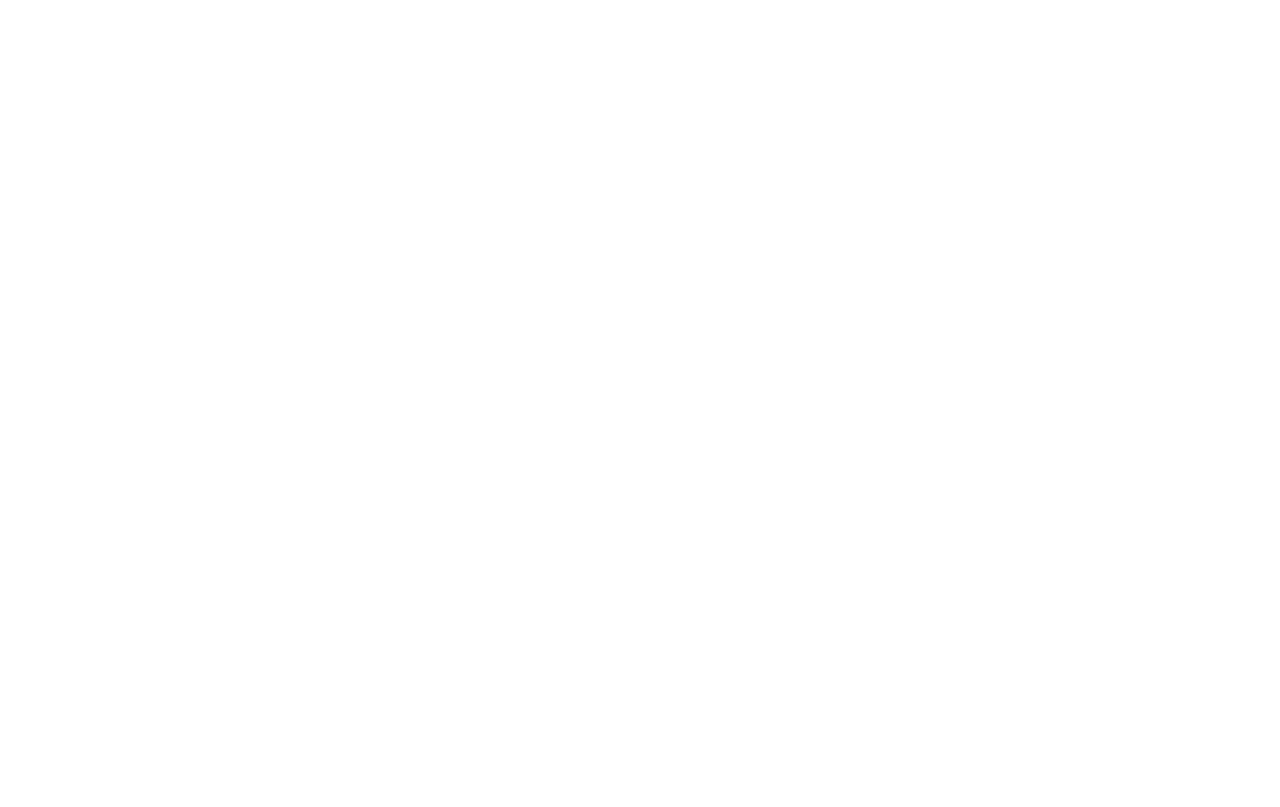Find the coordinates for the bounding box of the element with this description: "scrappy black high-heel sandals".

[0.043, 0.106, 0.262, 0.132]